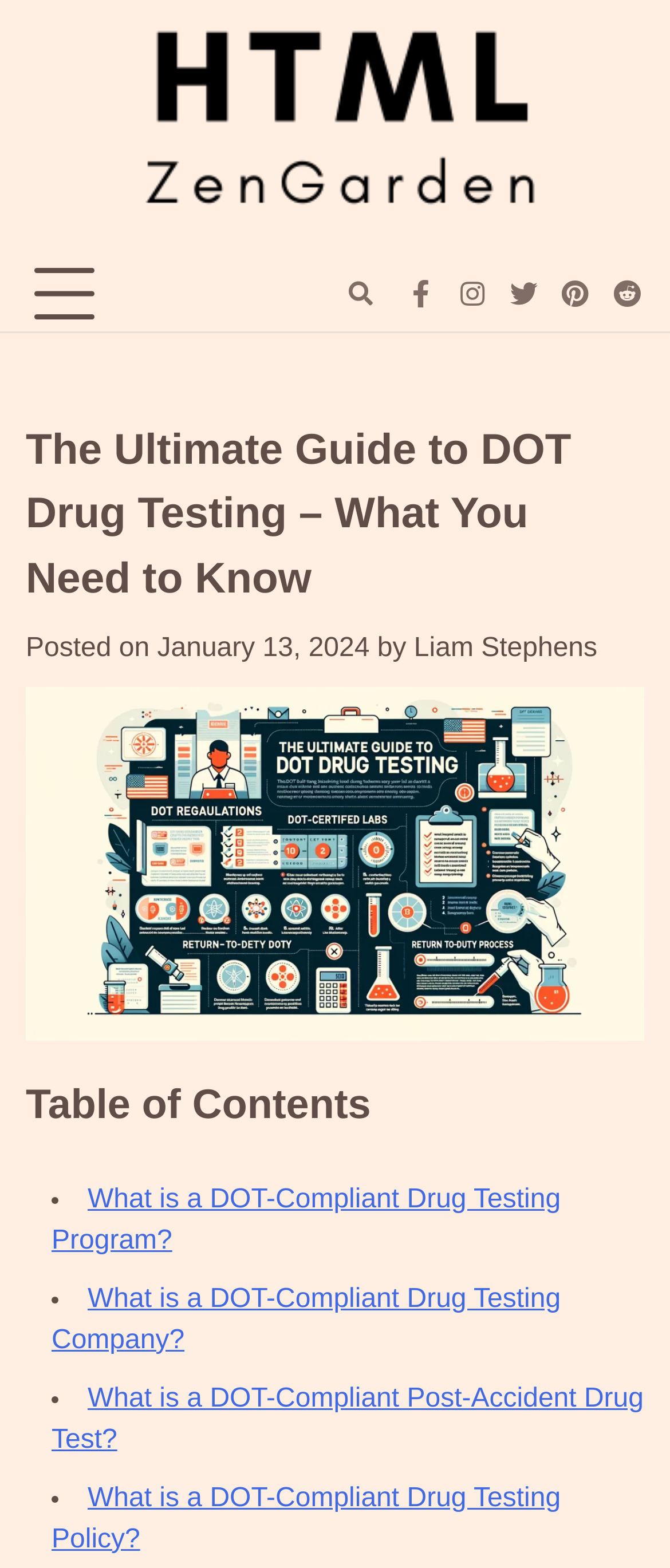What is the date of the article?
Based on the screenshot, respond with a single word or phrase.

January 13, 2024